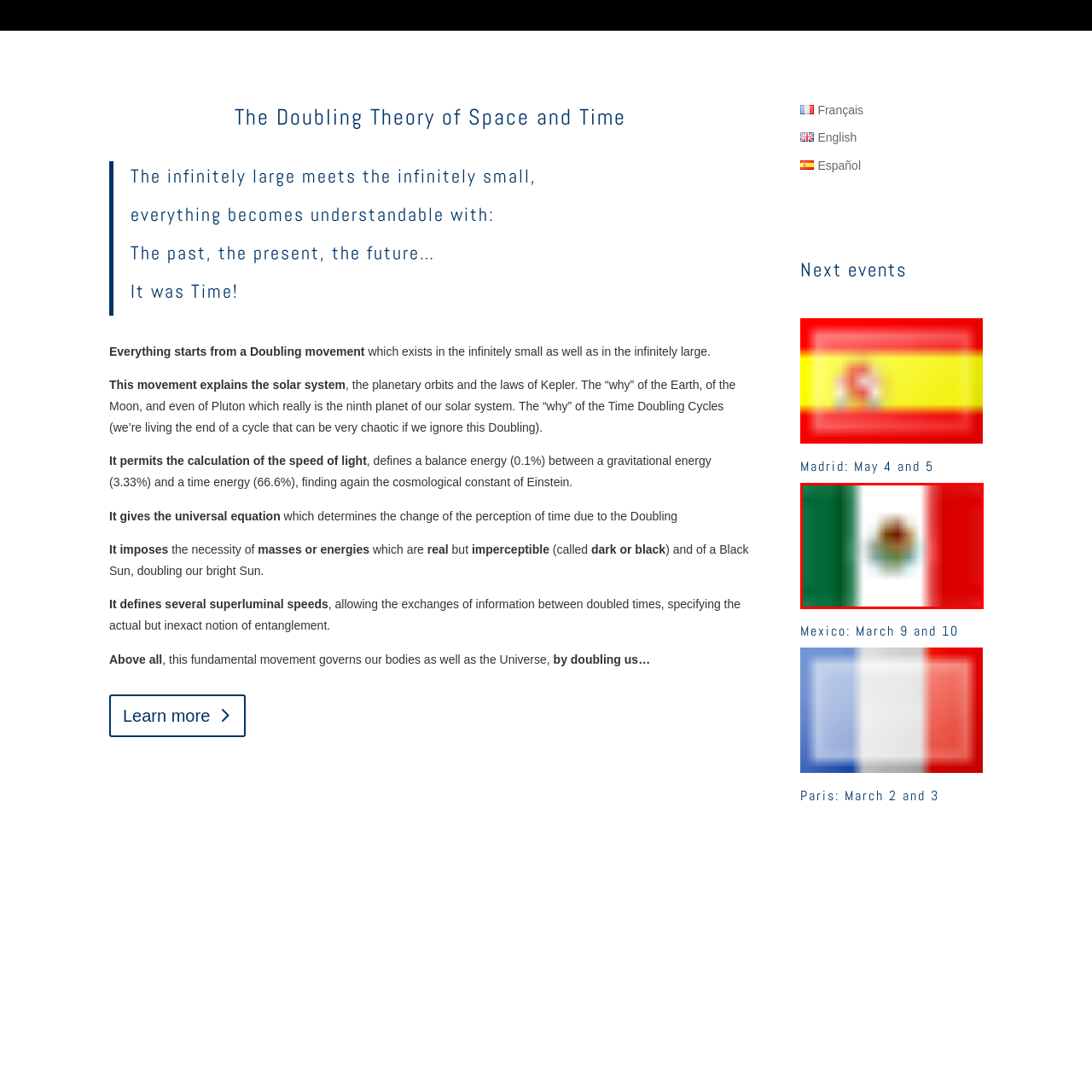Carefully analyze the image within the red boundary and describe it extensively.

The image displays the national flag of Mexico, characterized by three vertical stripes: green on the left, white in the center, and red on the right. In the middle white stripe, there is a detailed coat of arms featuring an eagle perched on a prickly pear cactus, devouring a serpent. This emblem represents the Aztec heritage and symbolizes strength and resilience. The vibrant colors of the flag have significant meanings: green stands for hope and prosperity, white symbolizes purity and unity, and red represents the blood of national heroes. The flag is a vital national symbol, reflecting Mexico's rich cultural identity and history.